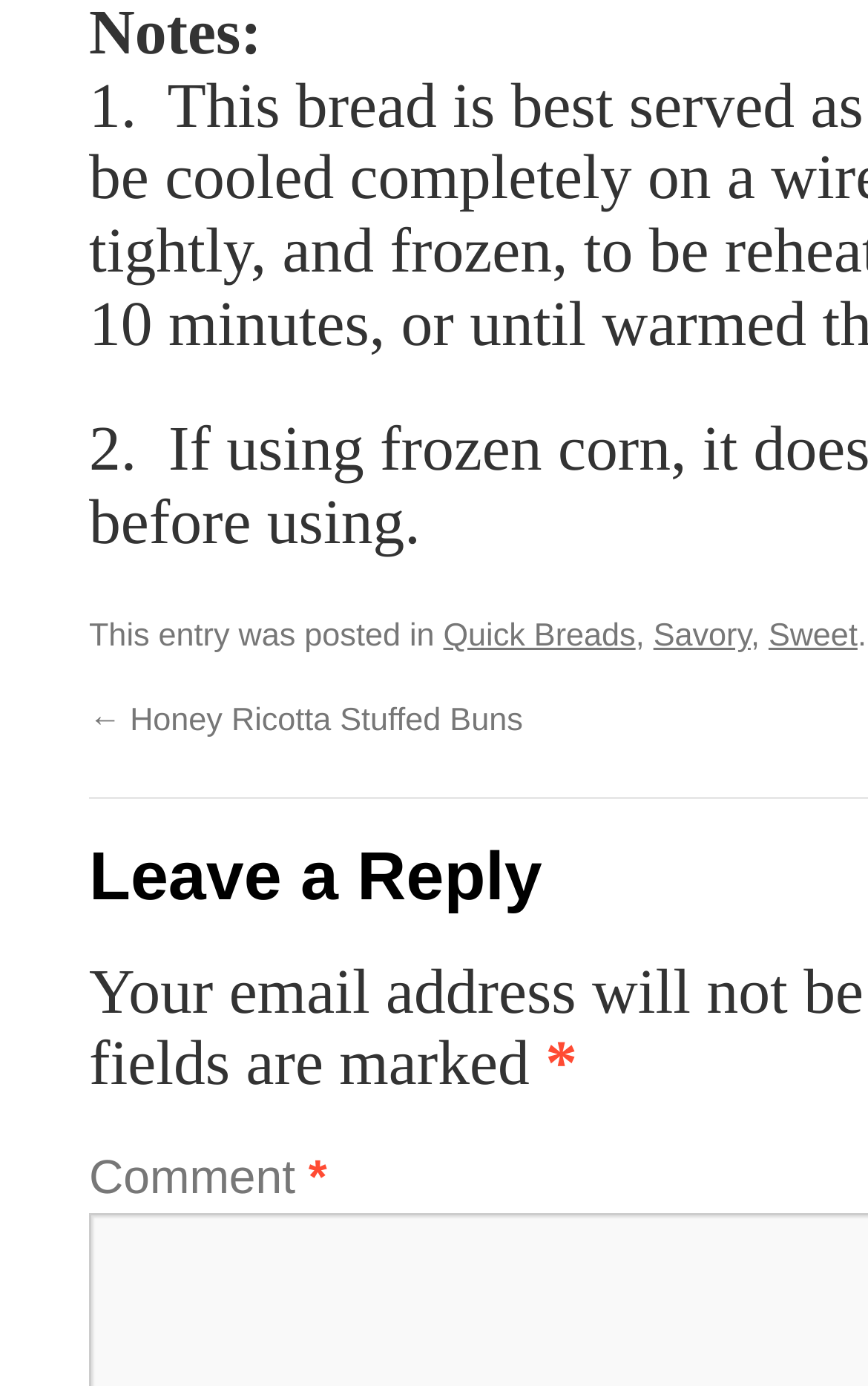Identify the bounding box for the described UI element: "Quick Breads".

[0.511, 0.508, 0.732, 0.533]